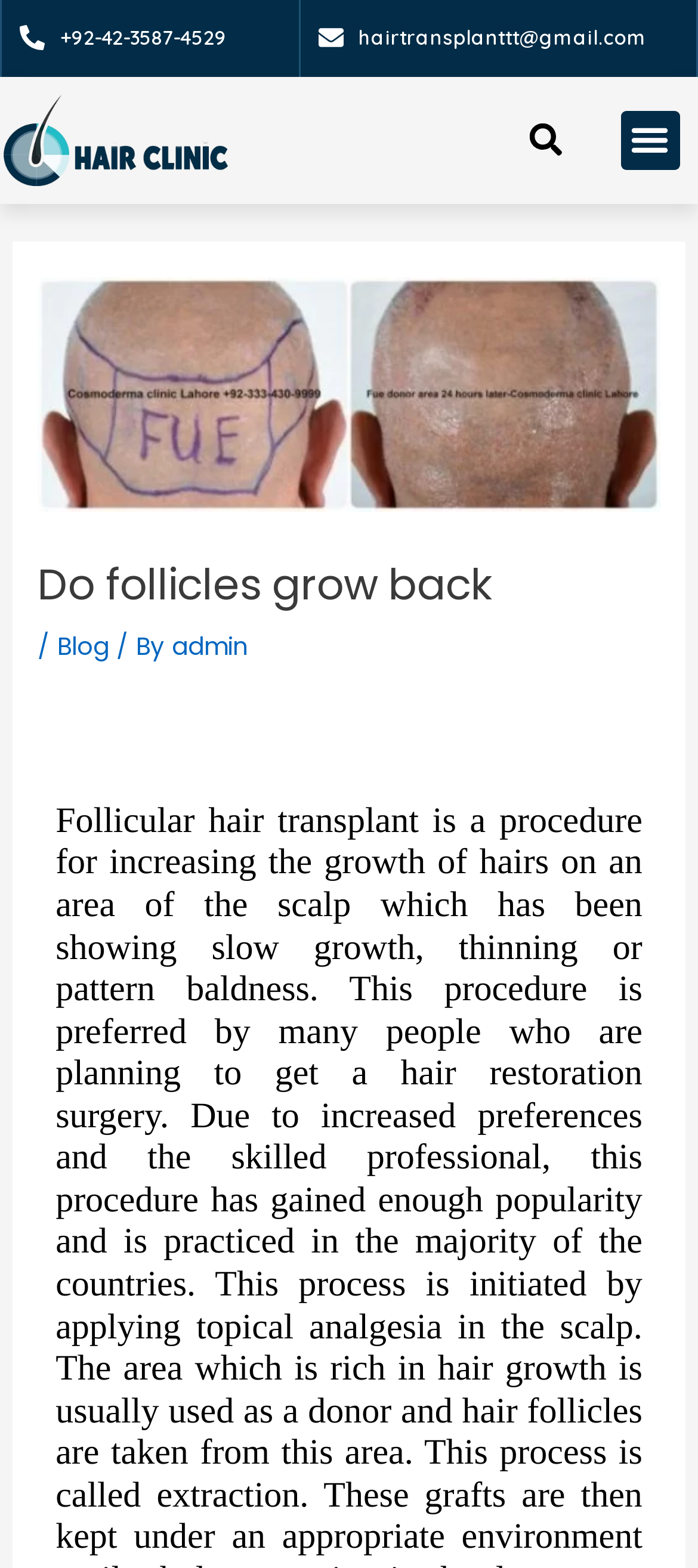Give a one-word or short phrase answer to the question: 
What is the topic of the main image?

hair regrowth after Fue hair transplant donor area